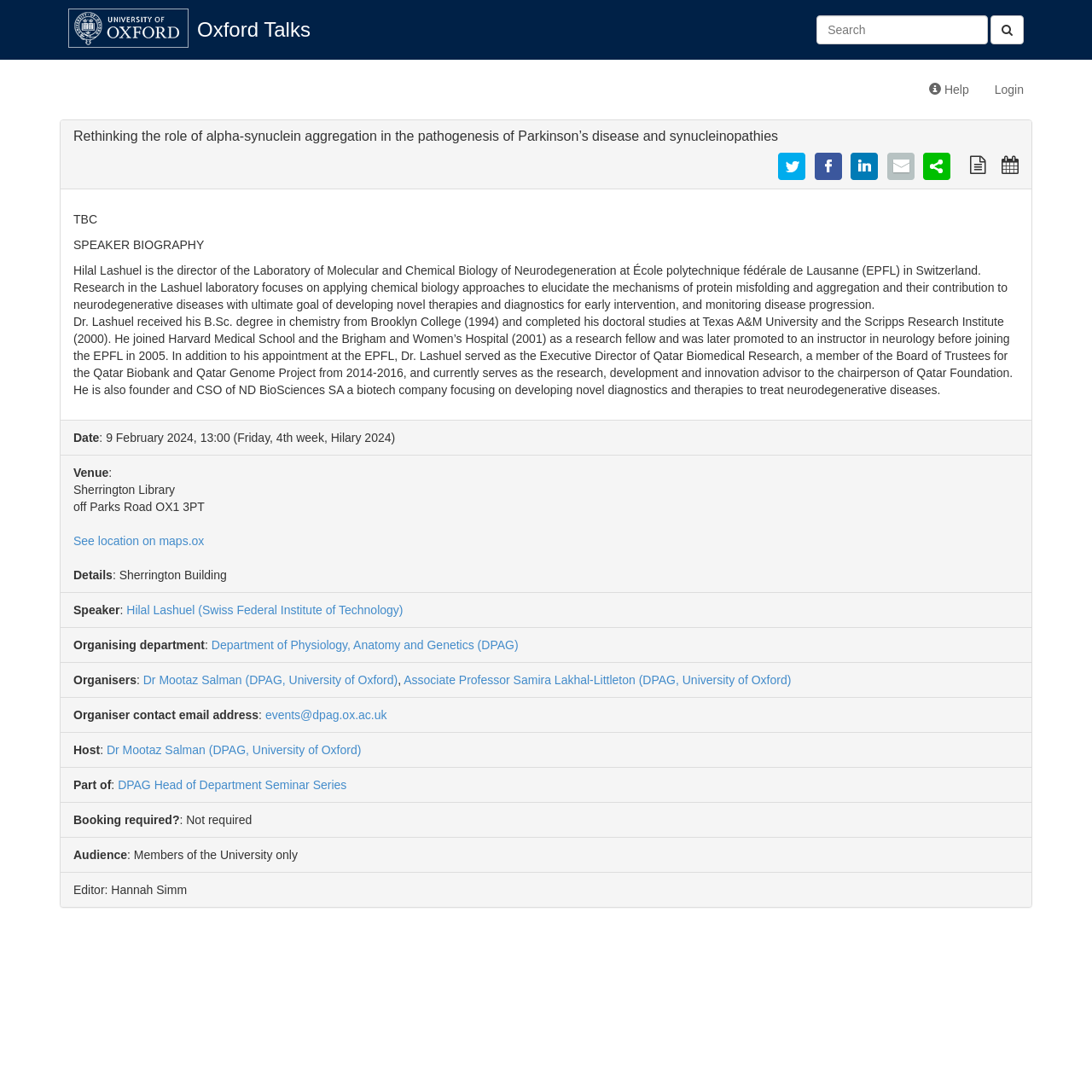Who is the organiser of this talk?
Give a single word or phrase answer based on the content of the image.

Dr Mootaz Salman